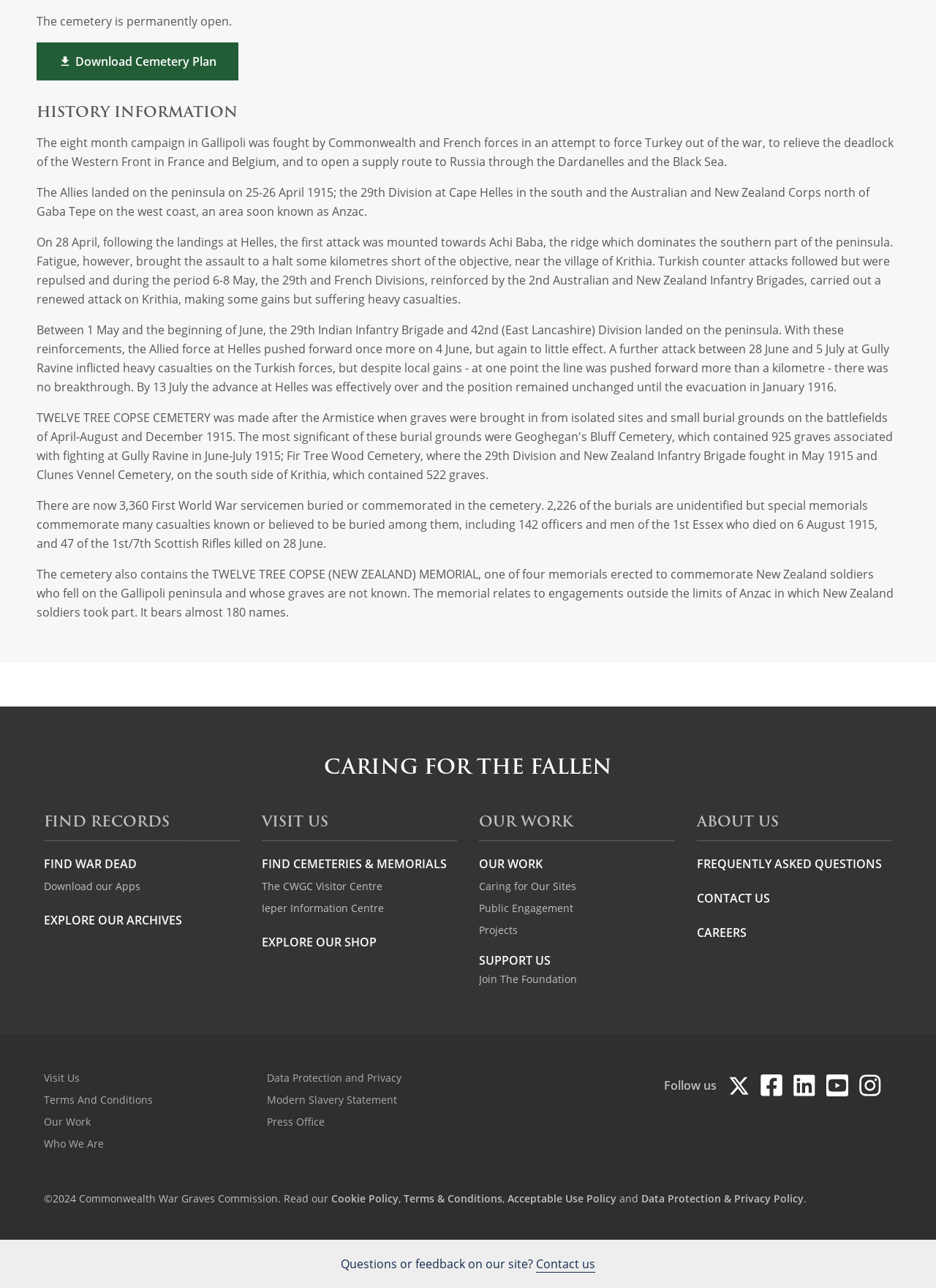Extract the bounding box for the UI element that matches this description: "The CWGC Visitor Centre".

[0.279, 0.68, 0.488, 0.697]